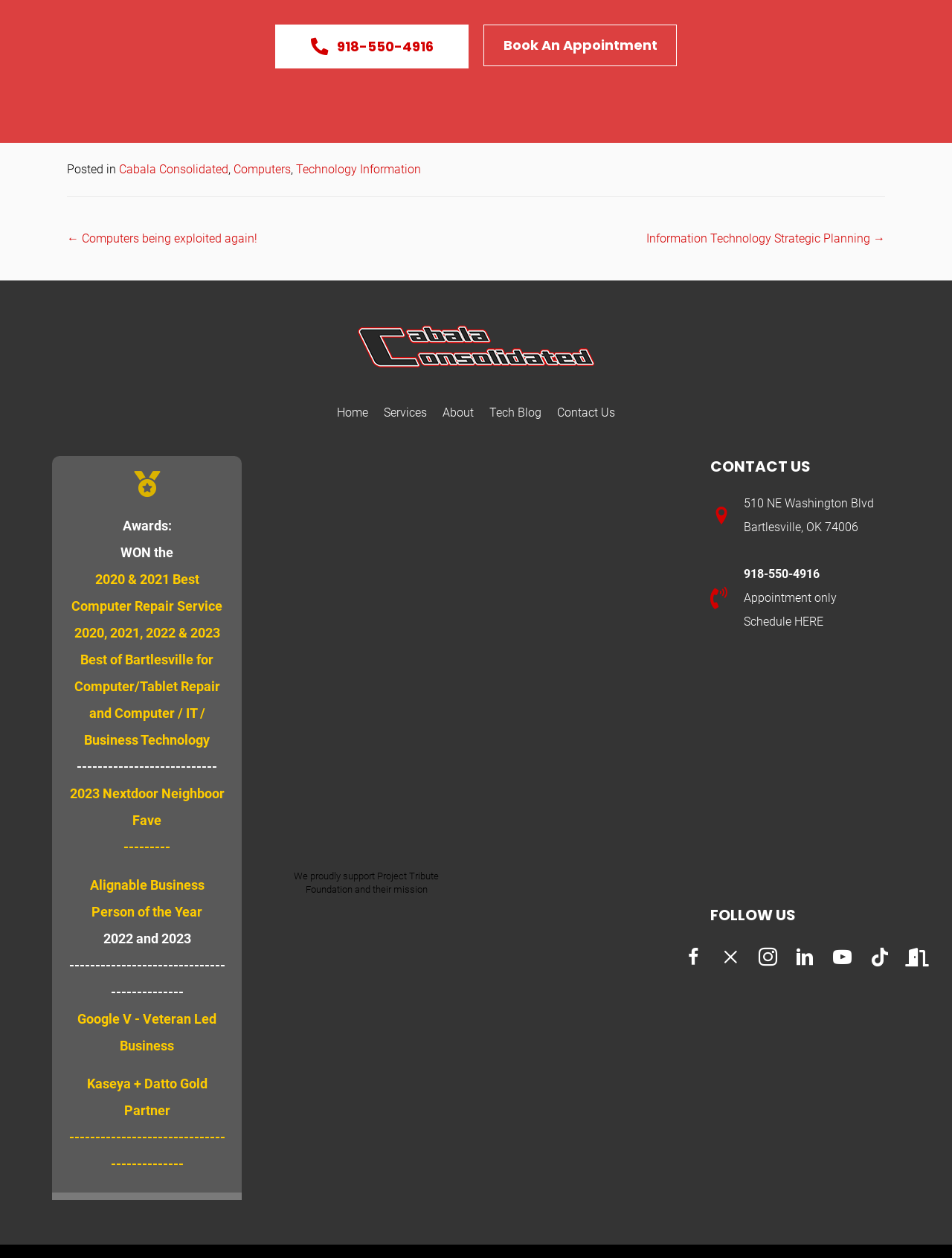Bounding box coordinates are specified in the format (top-left x, top-left y, bottom-right x, bottom-right y). All values are floating point numbers bounded between 0 and 1. Please provide the bounding box coordinate of the region this sentence describes: Book An Appointment

[0.508, 0.019, 0.711, 0.053]